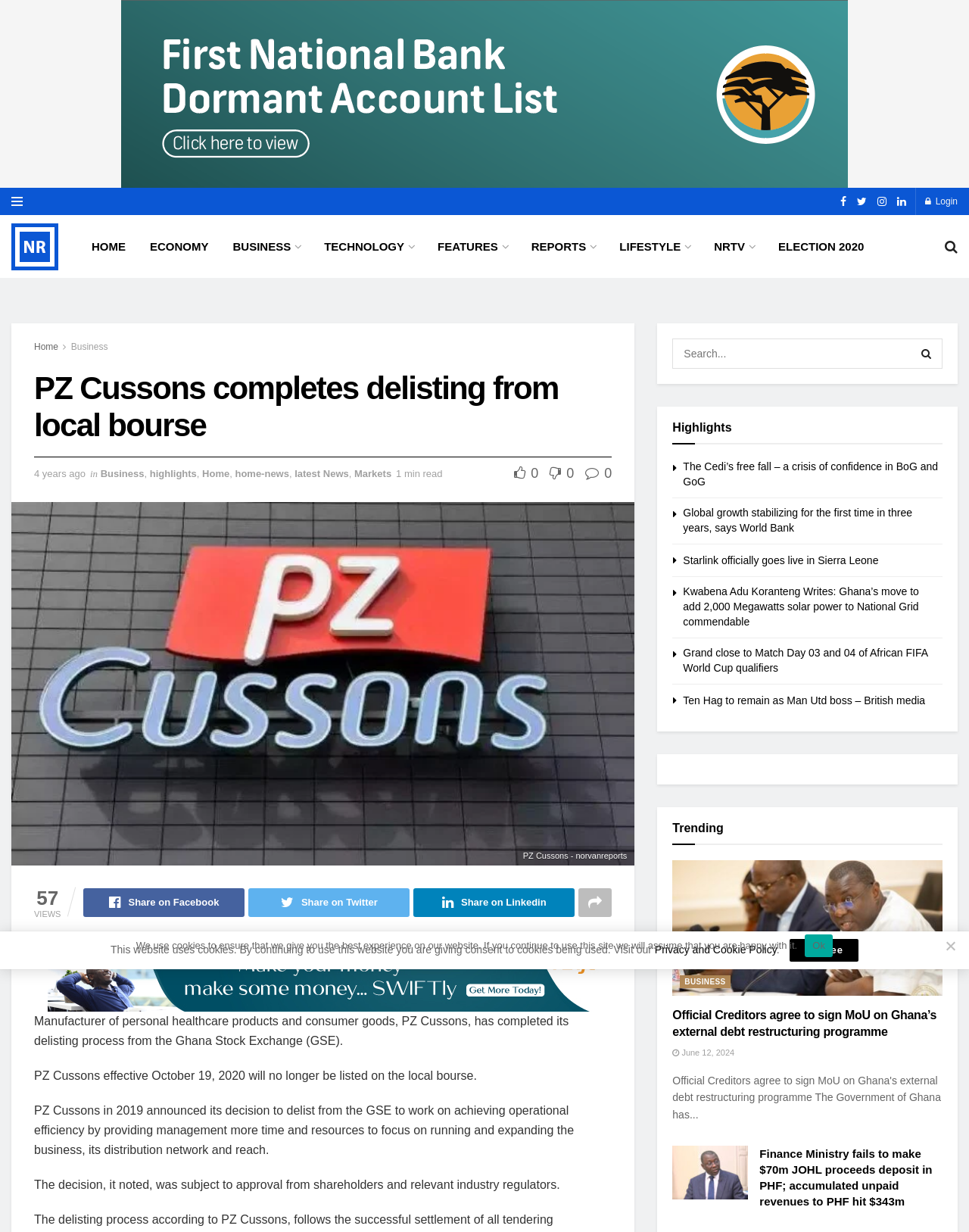Could you determine the bounding box coordinates of the clickable element to complete the instruction: "Click REGISTER NOW"? Provide the coordinates as four float numbers between 0 and 1, i.e., [left, top, right, bottom].

None